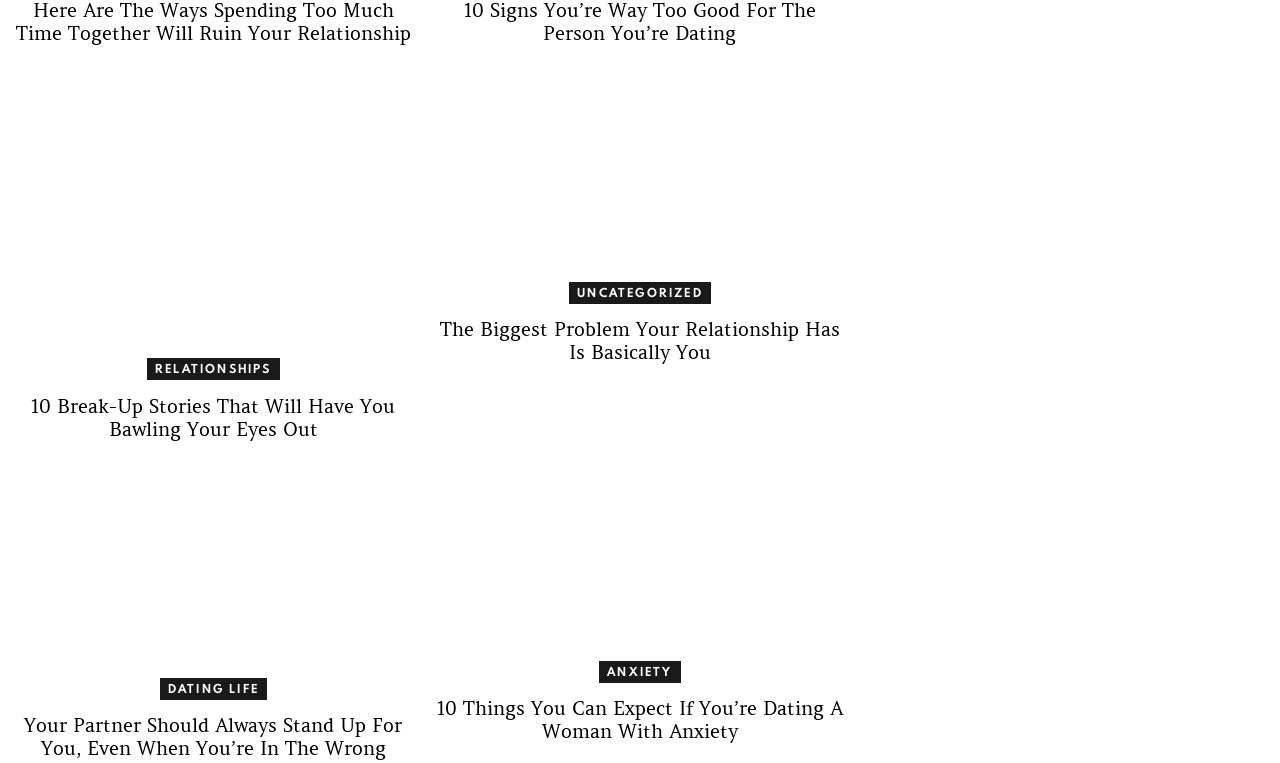What is the title of the second article?
Please provide a single word or phrase as your answer based on the screenshot.

The Biggest Problem Your Relationship Has Is Basically You